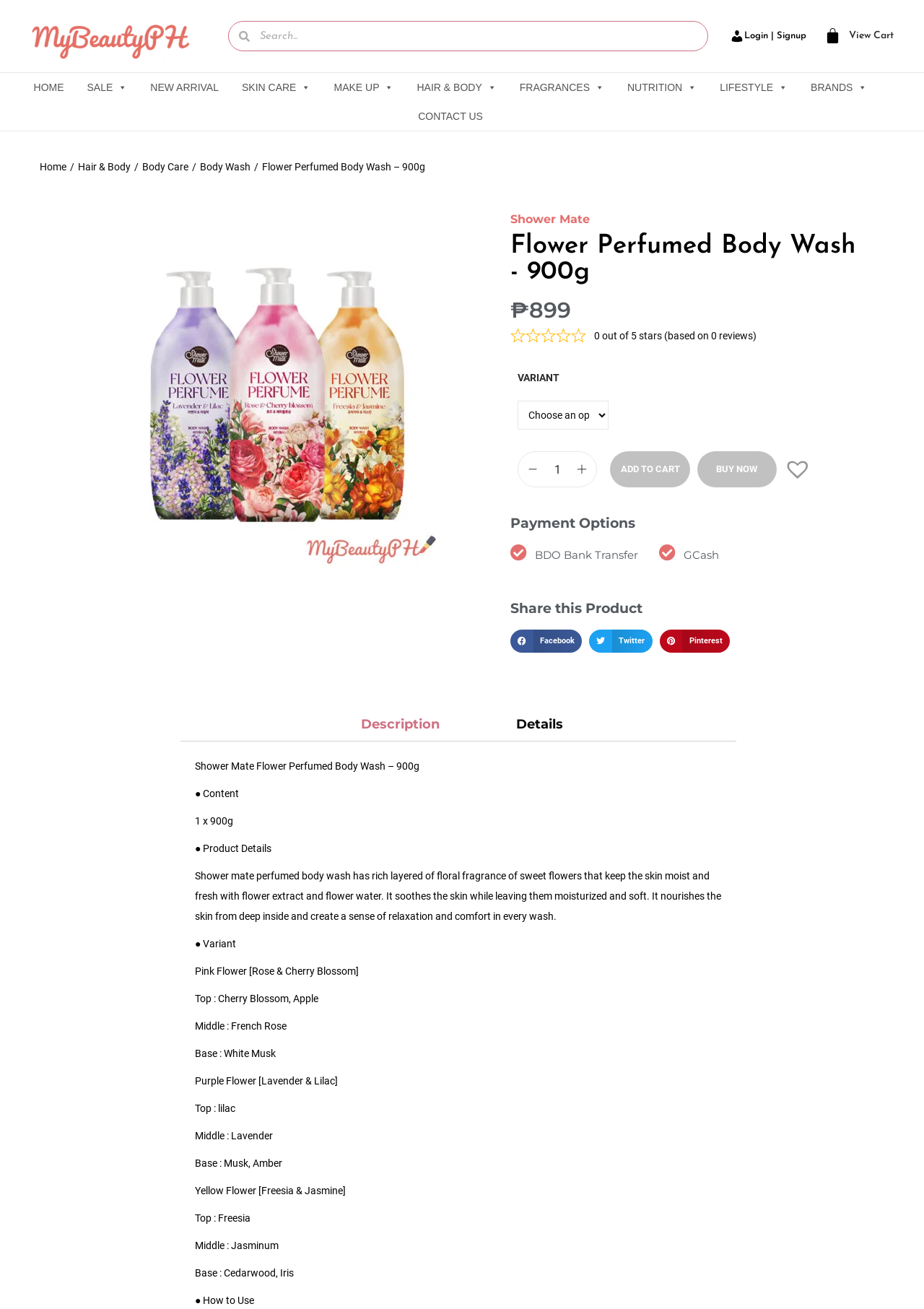Given the webpage screenshot and the description, determine the bounding box coordinates (top-left x, top-left y, bottom-right x, bottom-right y) that define the location of the UI element matching this description: Sale

[0.094, 0.056, 0.138, 0.078]